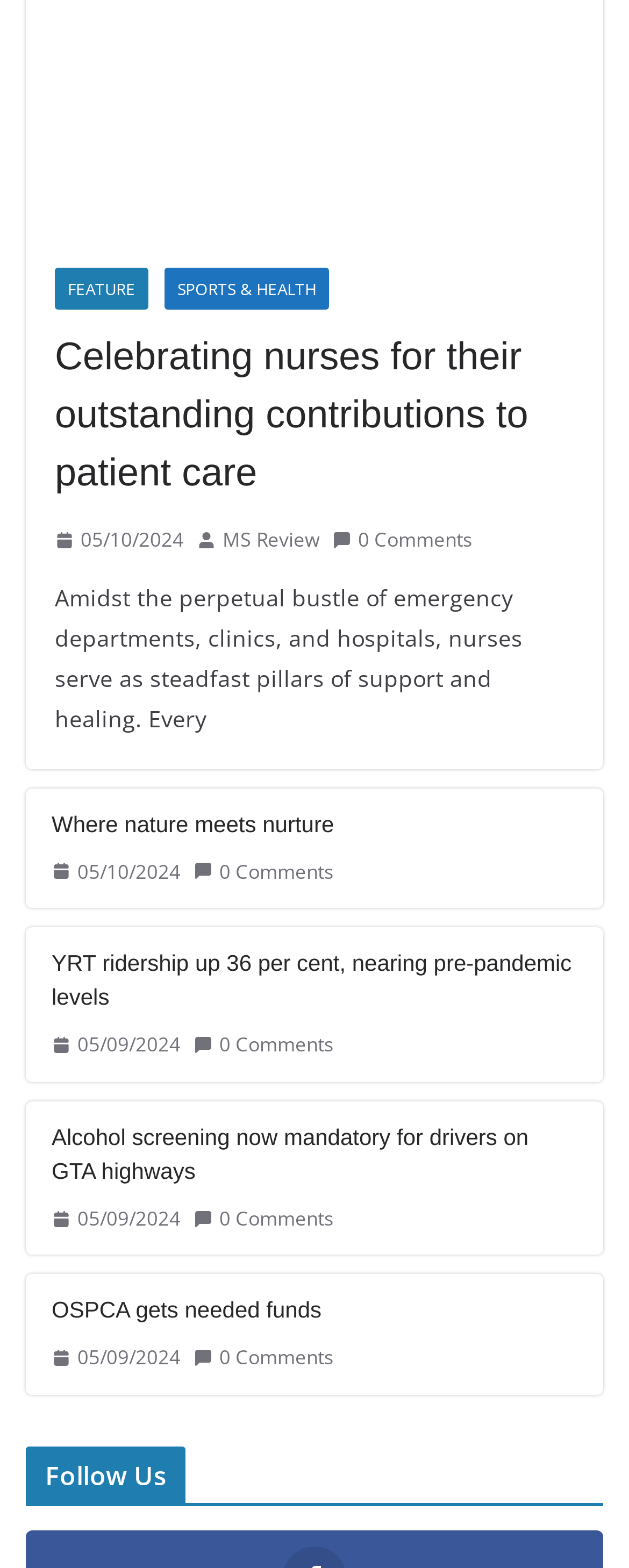Give a one-word or short-phrase answer to the following question: 
How many articles are on this webpage?

7